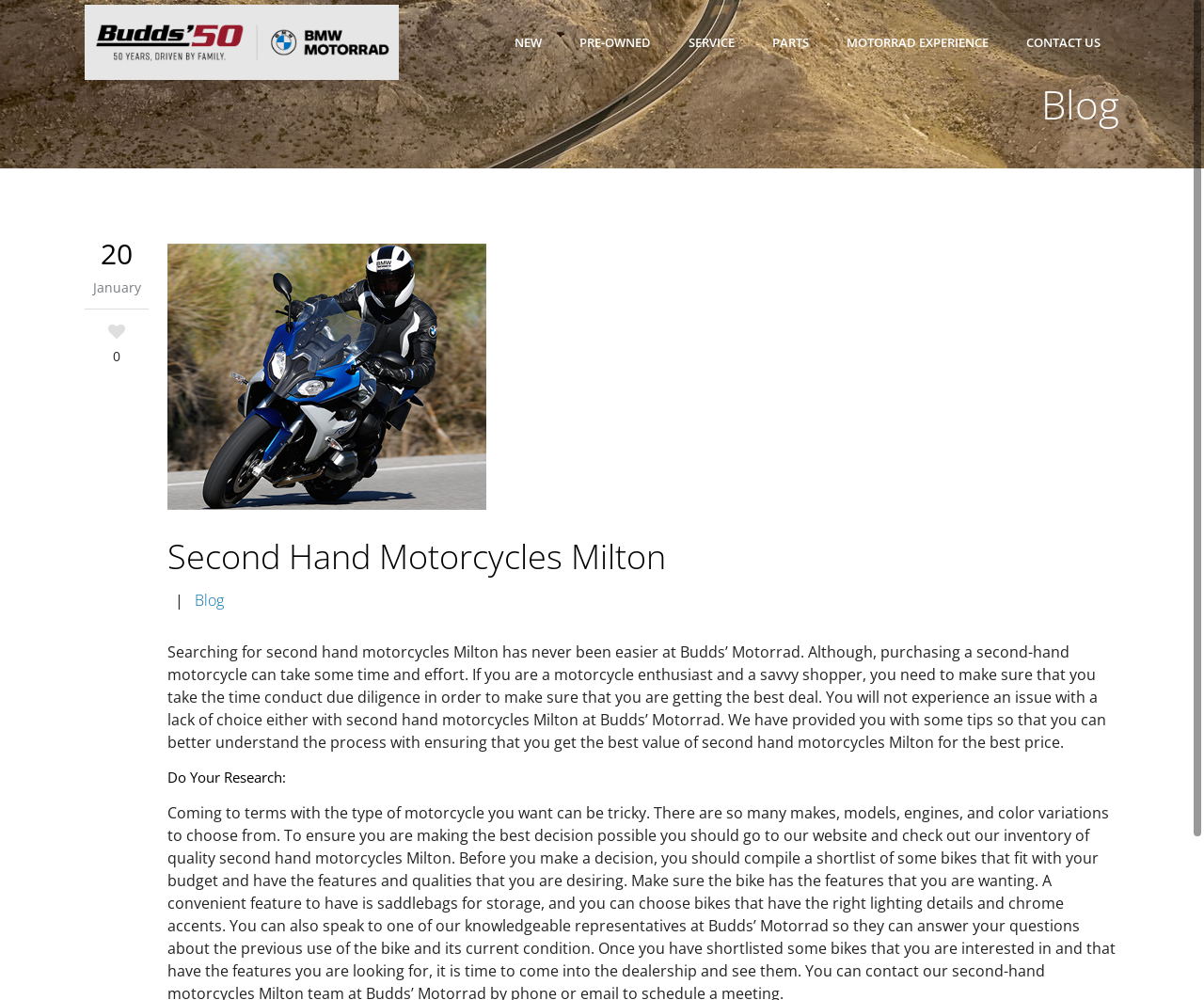How many links are in the top navigation bar?
Answer with a single word or short phrase according to what you see in the image.

7